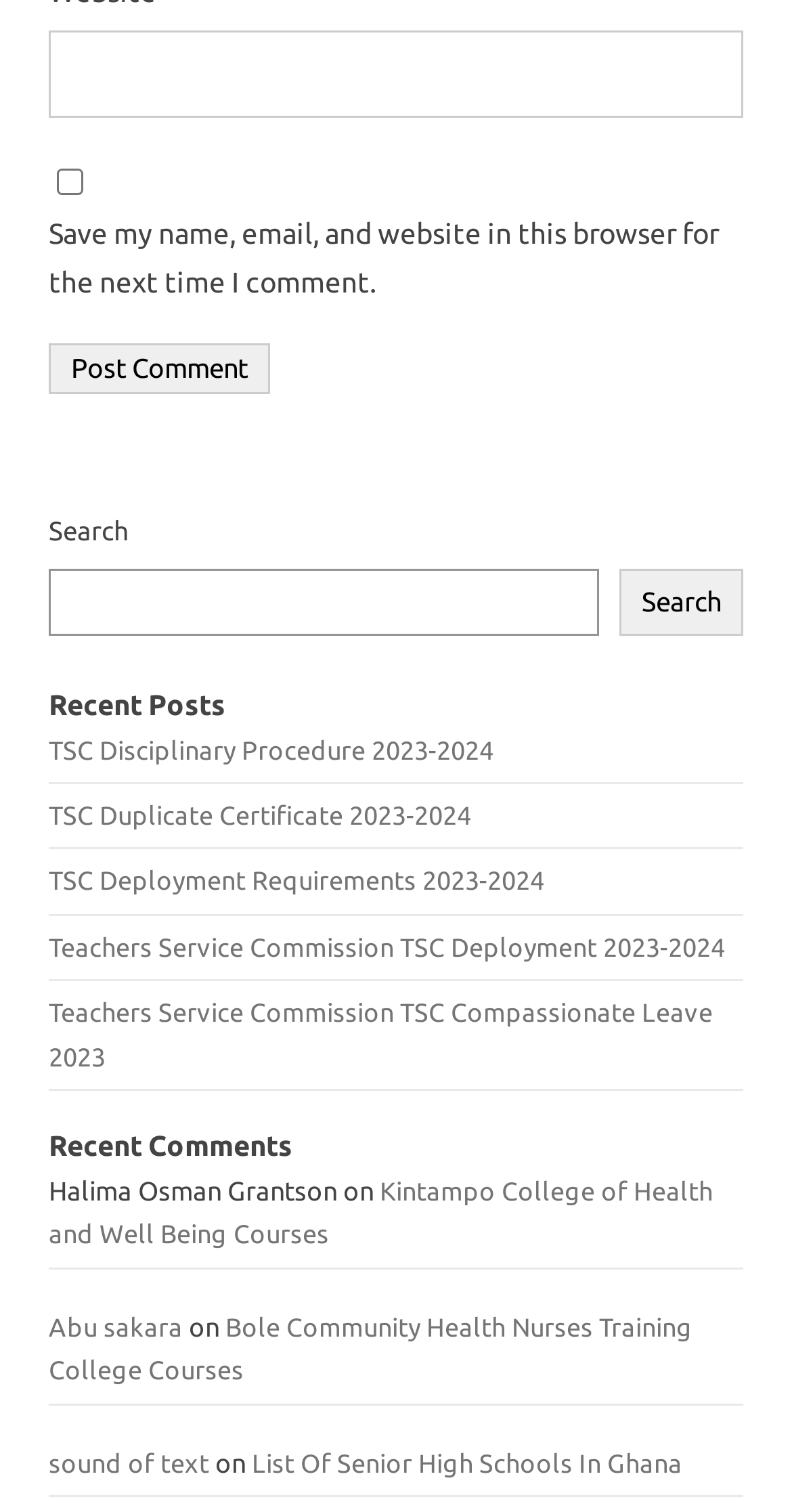Identify the bounding box coordinates for the element you need to click to achieve the following task: "Post a comment". Provide the bounding box coordinates as four float numbers between 0 and 1, in the form [left, top, right, bottom].

[0.062, 0.227, 0.341, 0.26]